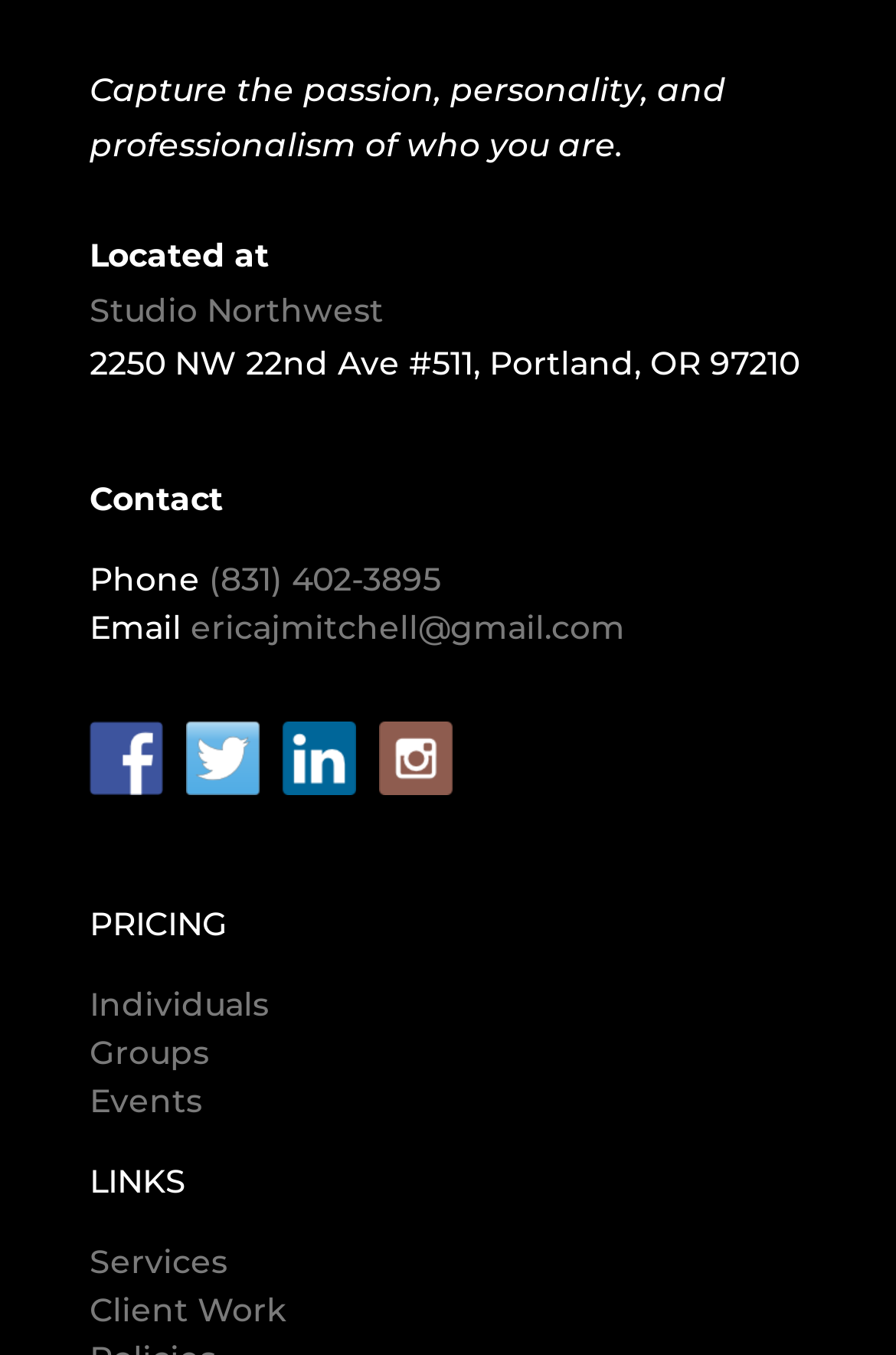How many social media links are there?
Using the information from the image, give a concise answer in one word or a short phrase.

4